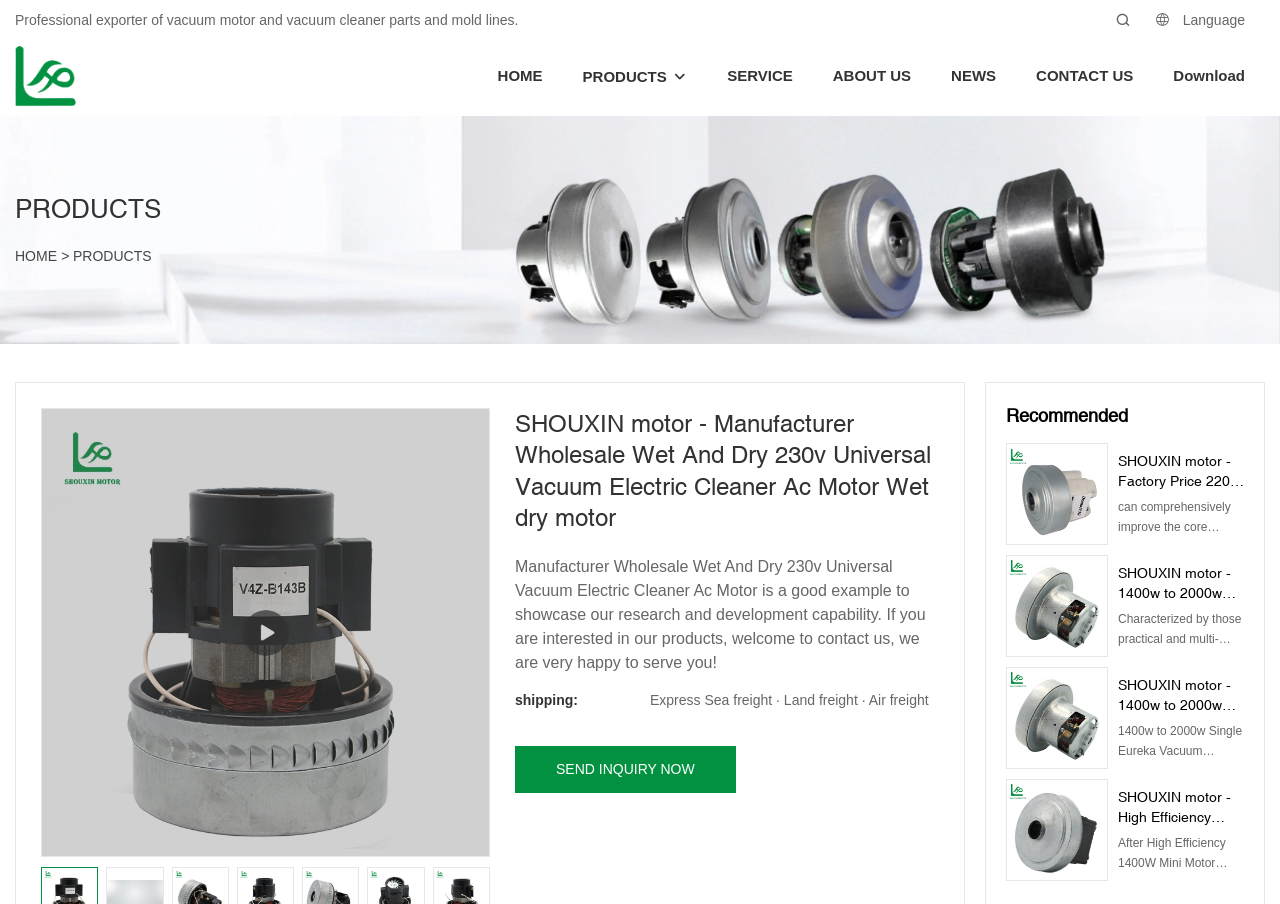Look at the image and write a detailed answer to the question: 
How many recommended products are shown on the webpage?

By analyzing the webpage structure, I found four recommended products listed under the 'Recommended' heading, each with an image, a link, and a brief description.